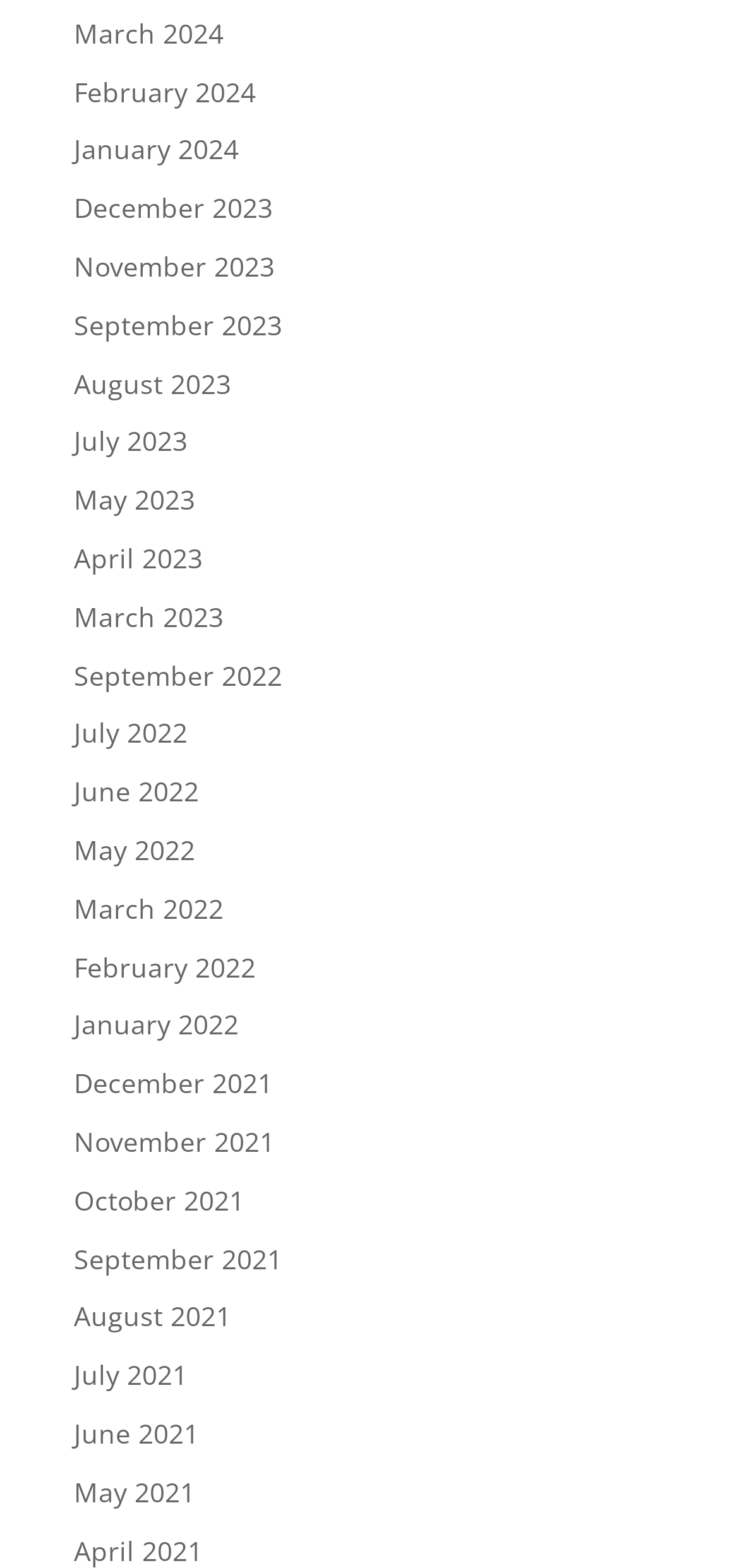Please respond to the question with a concise word or phrase:
What is the earliest month and year listed?

May 2021